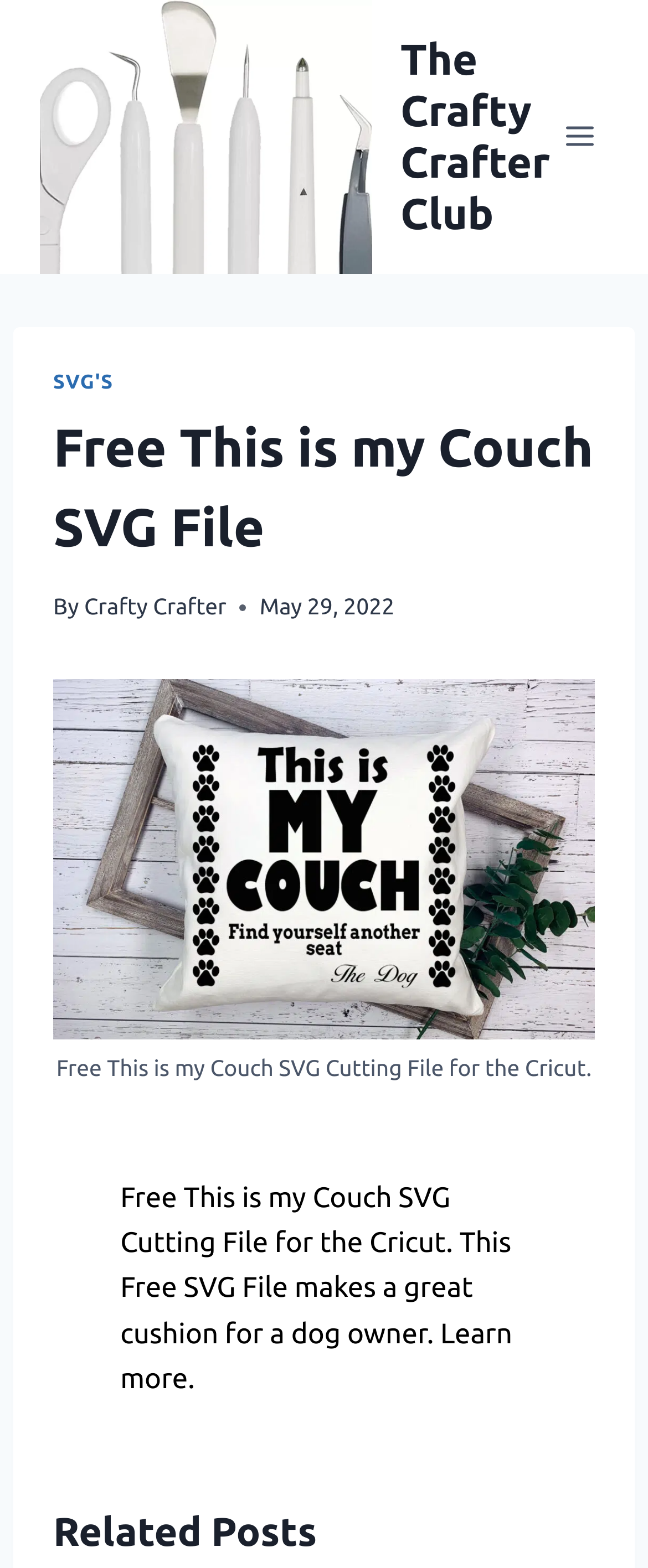Using the provided description: "The Crafty Crafter Club", find the bounding box coordinates of the corresponding UI element. The output should be four float numbers between 0 and 1, in the format [left, top, right, bottom].

[0.062, 0.0, 0.849, 0.174]